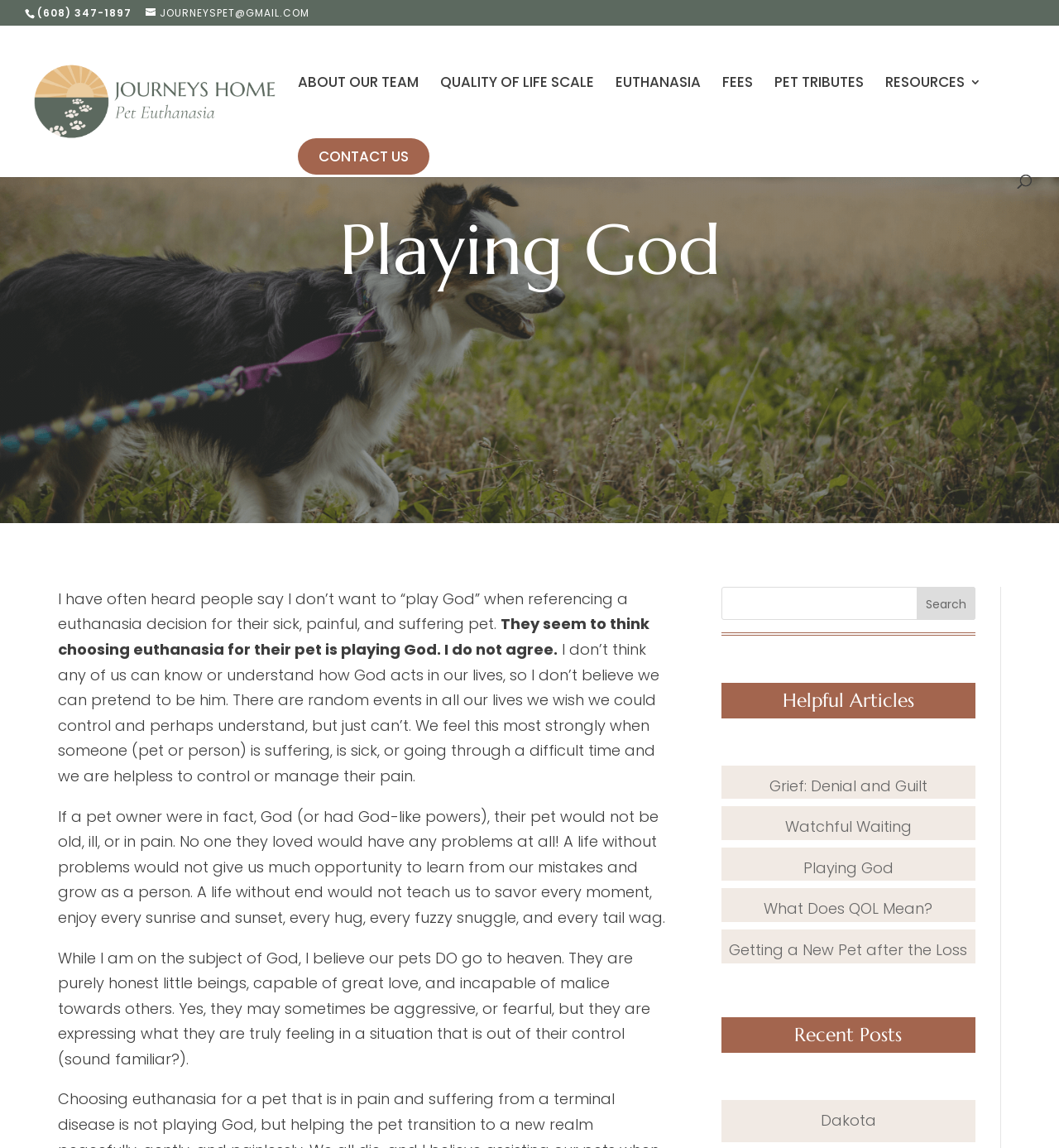Please respond to the question using a single word or phrase:
What is the purpose of the 'Quality of Life Scale'?

To assess pet's quality of life